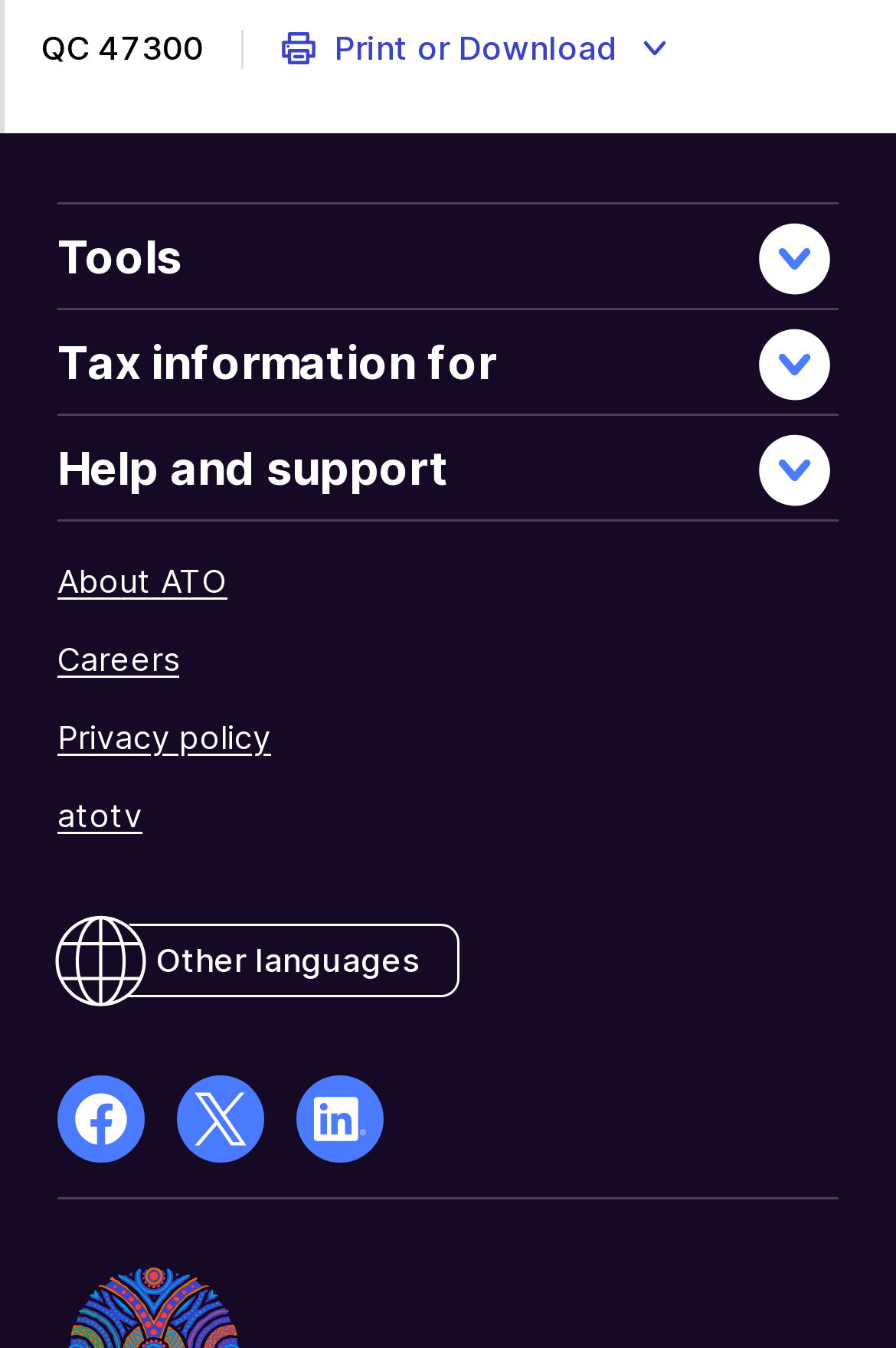Determine the bounding box coordinates of the section to be clicked to follow the instruction: "Click the 'Print or Download' button". The coordinates should be given as four float numbers between 0 and 1, formatted as [left, top, right, bottom].

[0.271, 0.007, 0.791, 0.065]